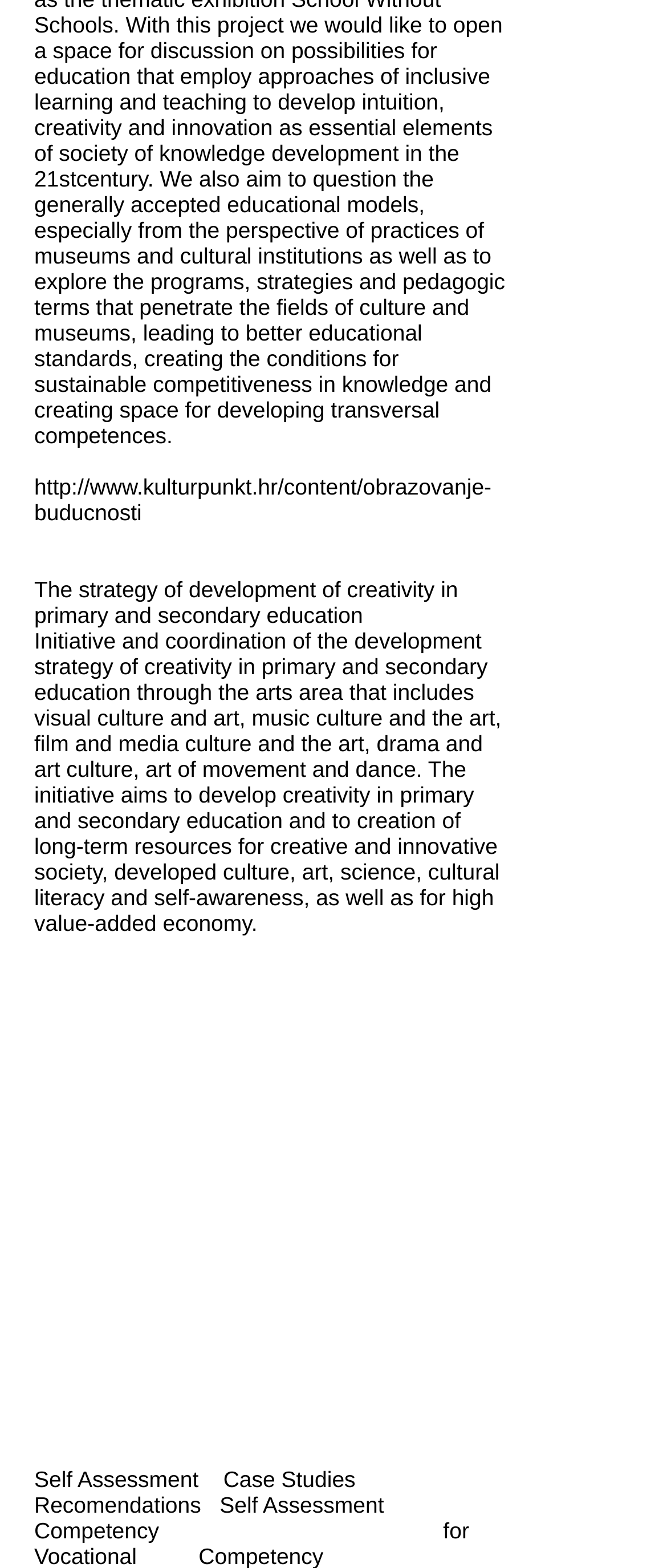Provide your answer to the question using just one word or phrase: How many links are available on the webpage?

5